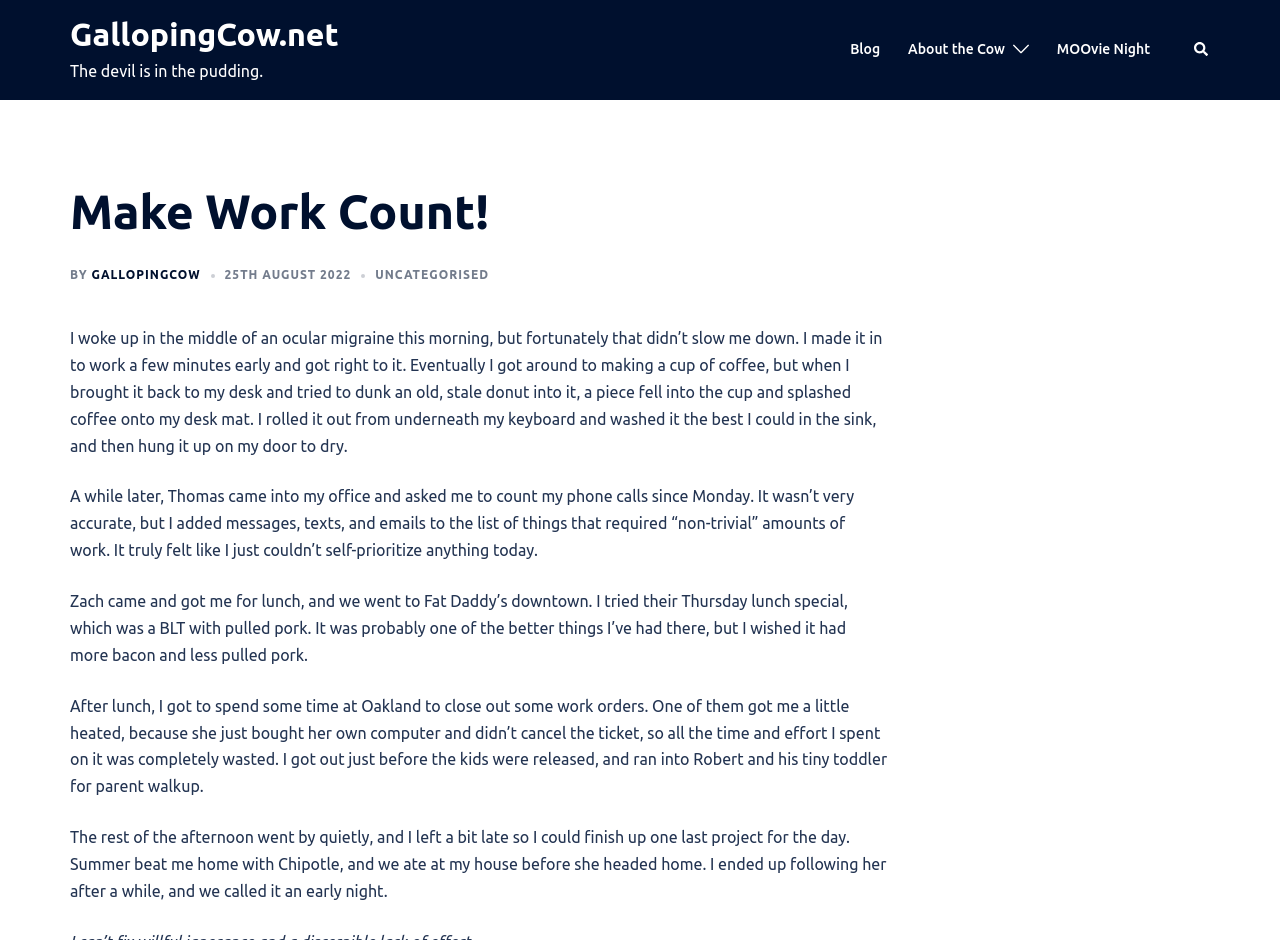Locate the bounding box coordinates of the UI element described by: "GallopingCow.net". Provide the coordinates as four float numbers between 0 and 1, formatted as [left, top, right, bottom].

[0.055, 0.017, 0.265, 0.055]